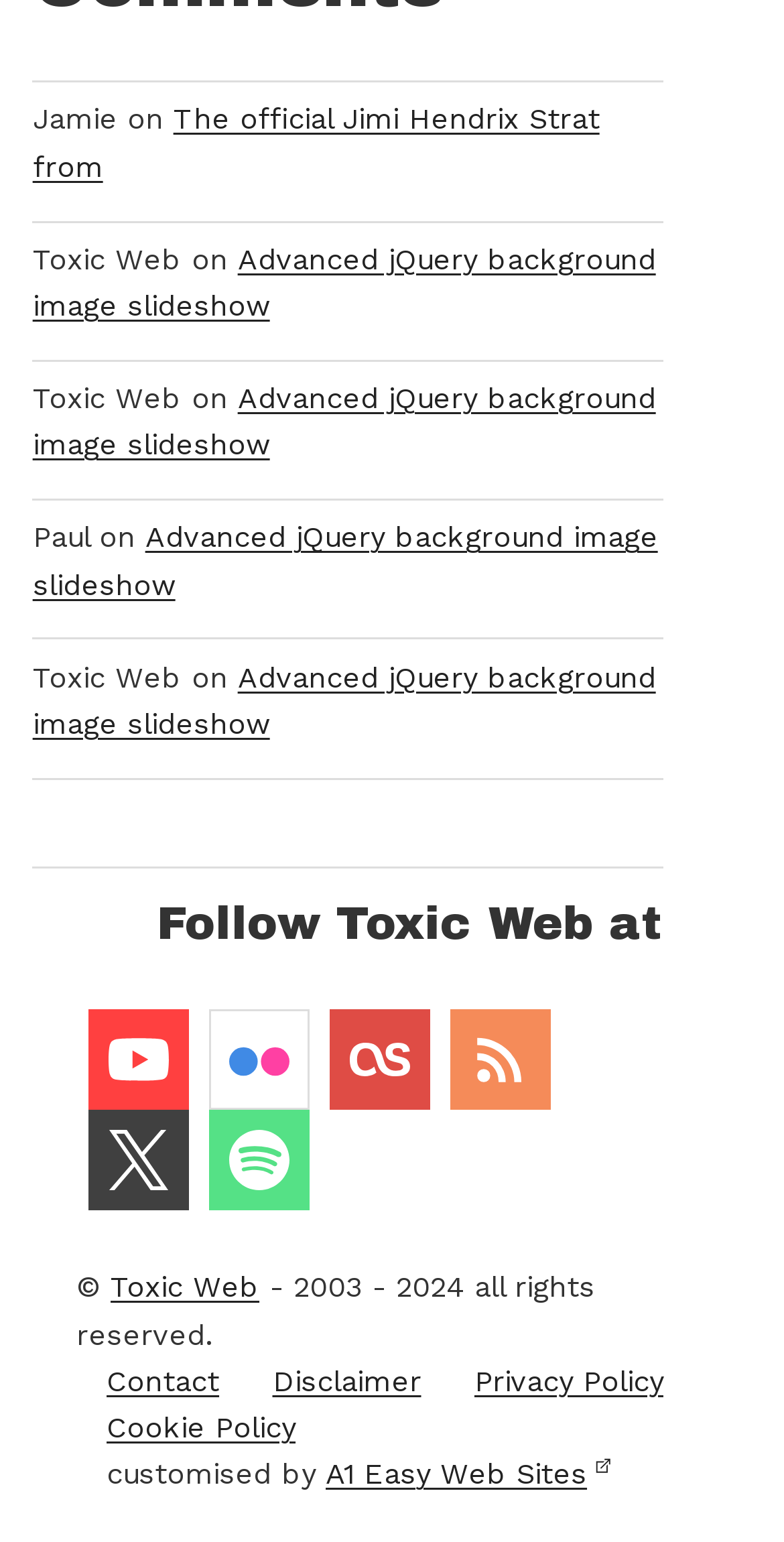Find the bounding box coordinates of the clickable area required to complete the following action: "Search for articles".

None